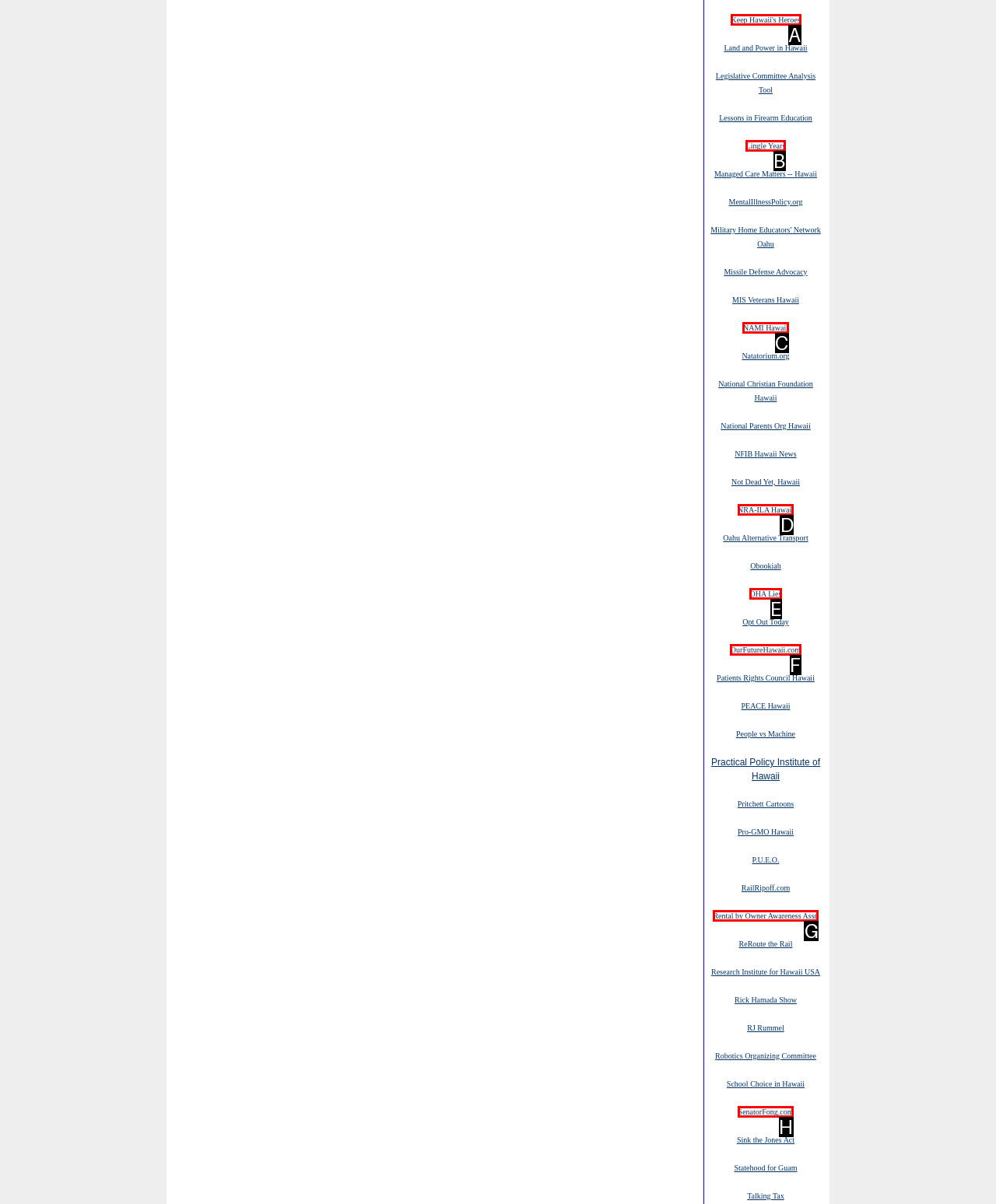Select the appropriate letter to fulfill the given instruction: Visit Keep Hawaii's Heroes
Provide the letter of the correct option directly.

A